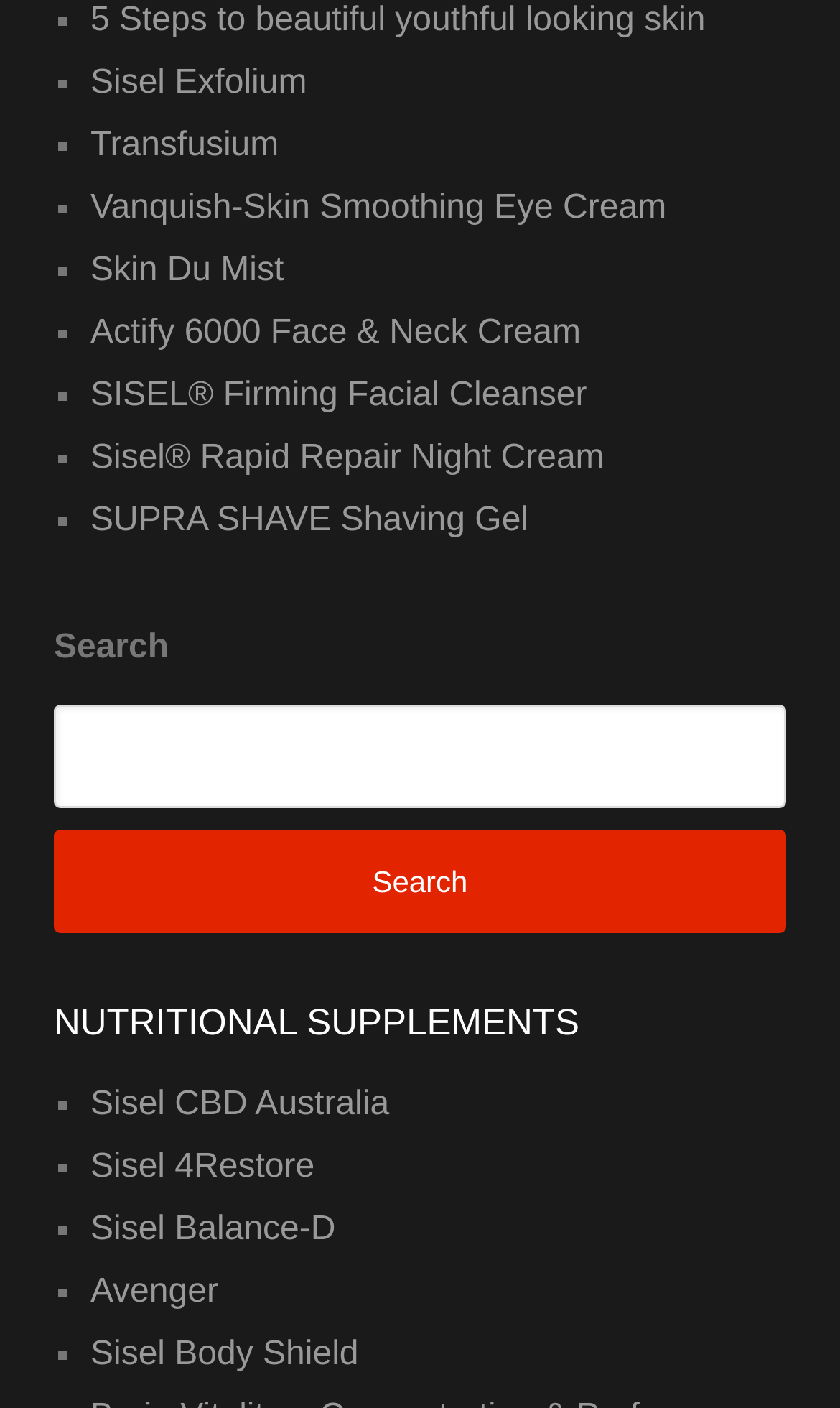Locate the UI element described by parent_node: Search name="s" and provide its bounding box coordinates. Use the format (top-left x, top-left y, bottom-right x, bottom-right y) with all values as floating point numbers between 0 and 1.

[0.064, 0.5, 0.936, 0.573]